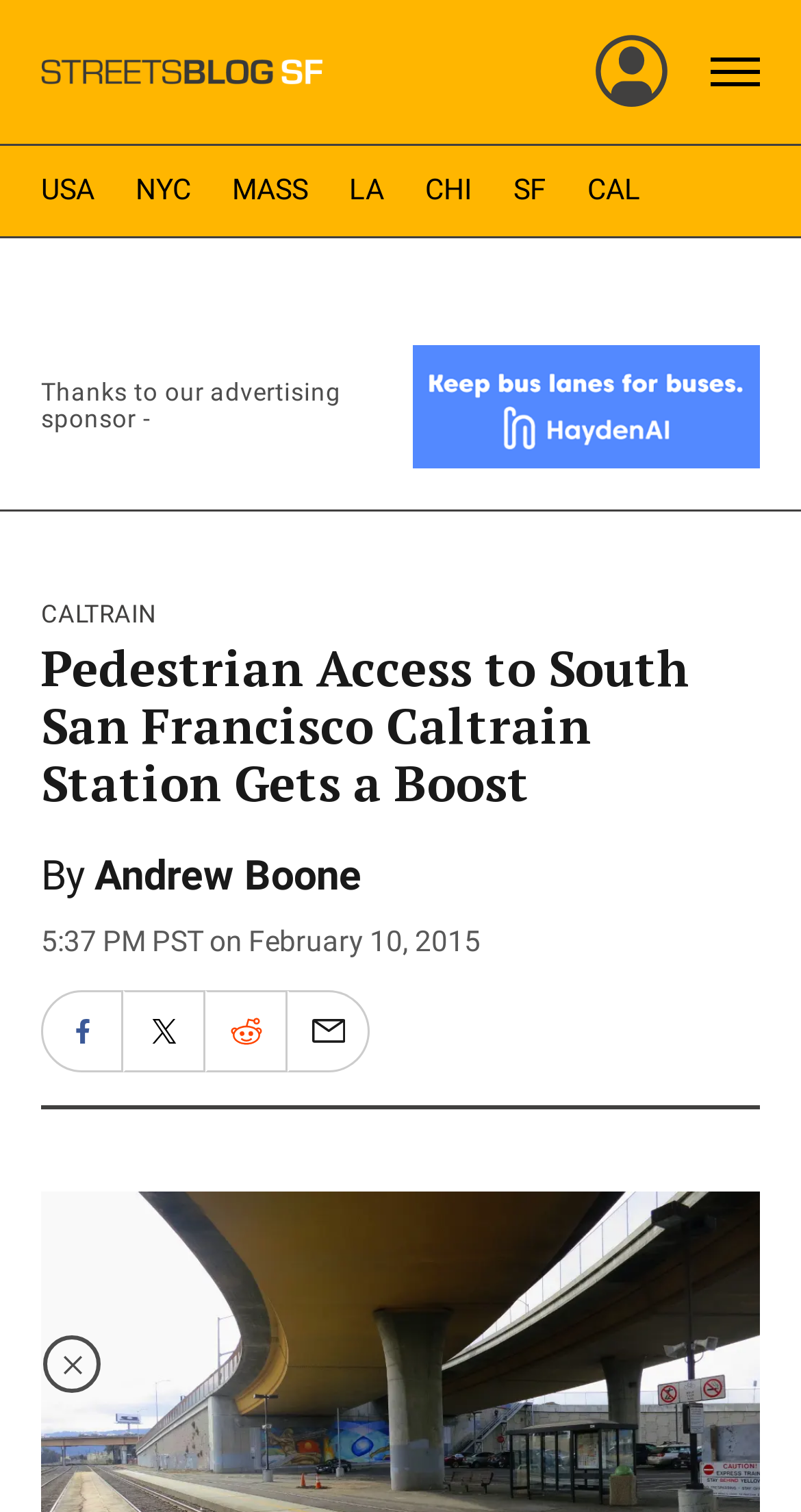How many navigation links are in the NavBar Menu?
Respond to the question with a single word or phrase according to the image.

7